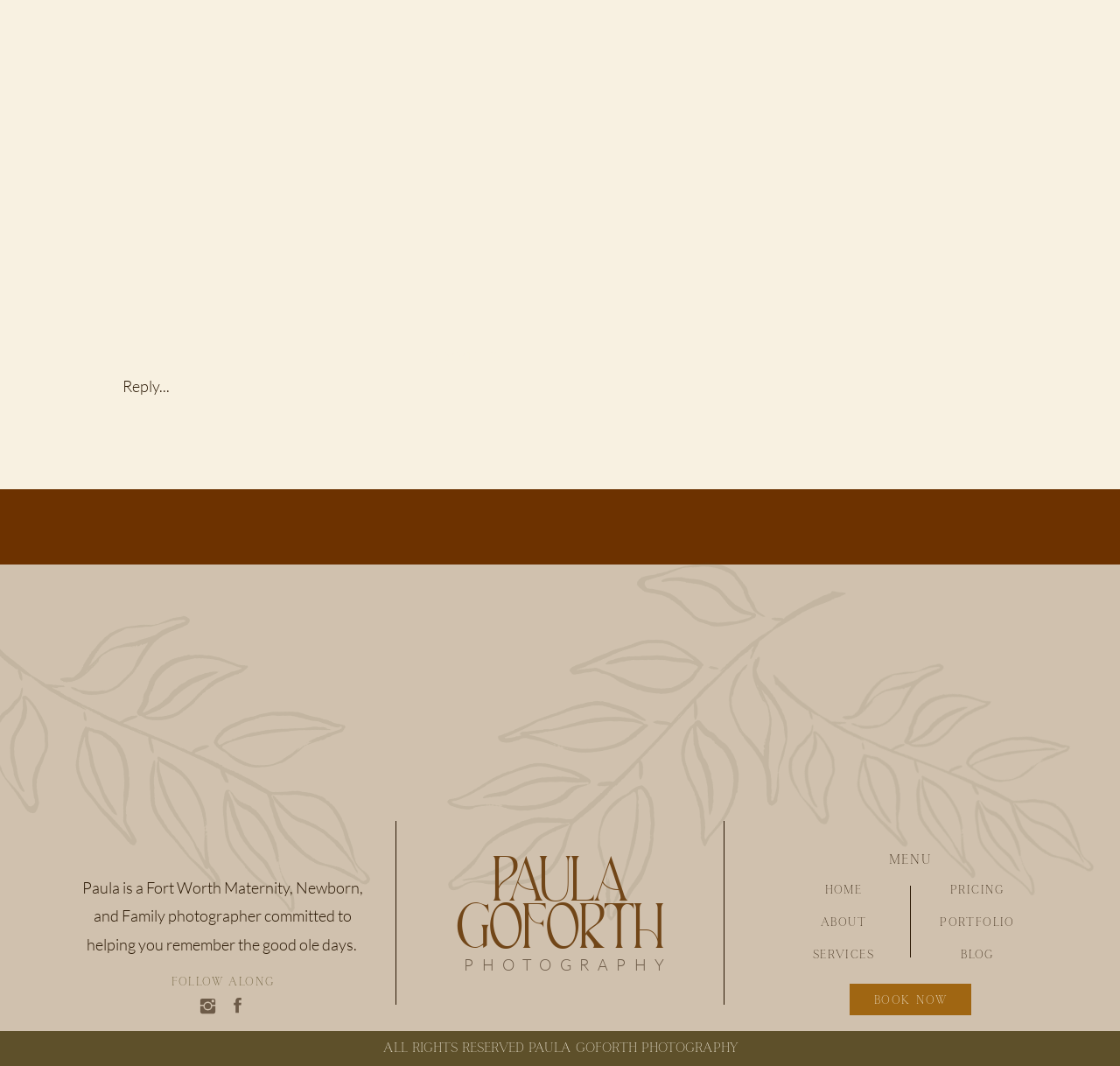Extract the bounding box coordinates of the UI element described by: "book now". The coordinates should include four float numbers ranging from 0 to 1, e.g., [left, top, right, bottom].

[0.759, 0.923, 0.867, 0.952]